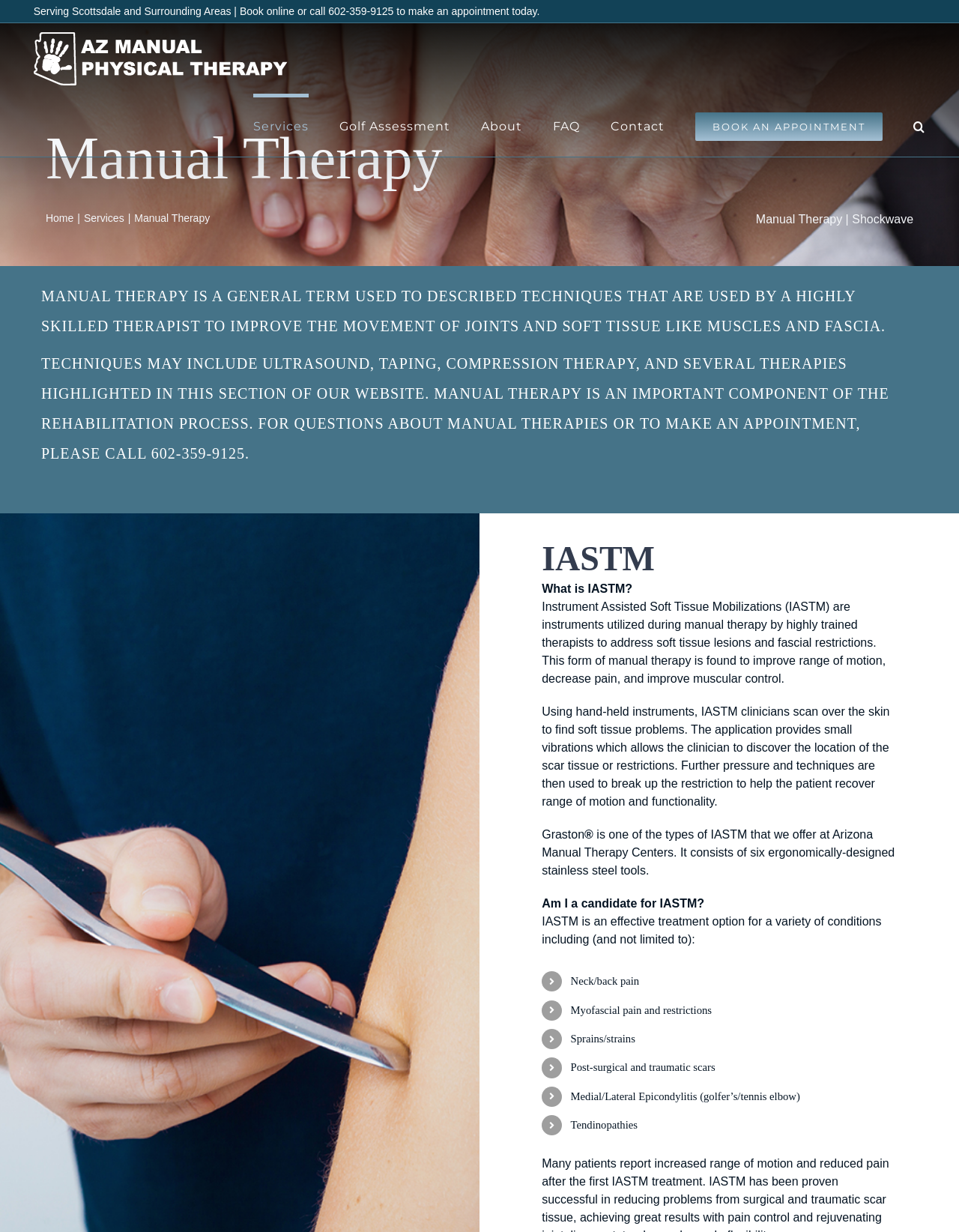Find the bounding box coordinates corresponding to the UI element with the description: "FAQ". The coordinates should be formatted as [left, top, right, bottom], with values as floats between 0 and 1.

[0.577, 0.076, 0.605, 0.127]